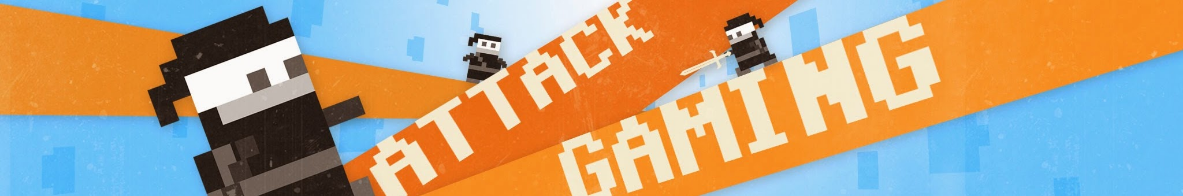Give an in-depth description of the image.

The image features a vibrant and dynamic design that represents the theme of gaming through a pixel art style. At the center, the bold text "ATTACK GAMING" stands out in large, blocky white letters against an eye-catching orange background, evoking a sense of action and excitement. Flanking the text on either side are two pixelated ninja characters, one wielding a sword, encapsulating elements of adventure and strategy commonly found in gaming narratives. The background is a soft blue with abstract shapes, enhancing the playful atmosphere of the design. This image serves as a visually engaging header for MMO Attack, a platform focused on MMORPGs, community news, and gaming articles, inviting viewers into the world of online gaming.